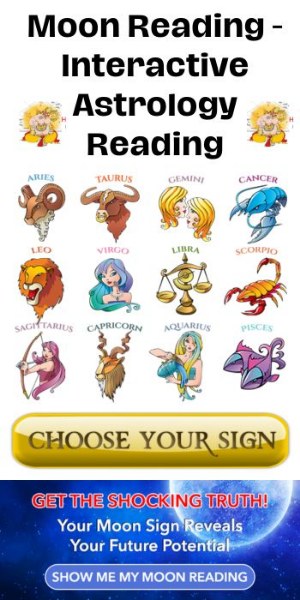Provide a thorough description of the image.

This image features a promotional banner for a "Moon Reading - Interactive Astrology Reading." At the top, it highlights the service's title in bold font, accompanied by whimsical images of zodiac signs. The depiction includes symbols for each astrological sign: Aries, Taurus, Gemini, Cancer, Leo, Virgo, Libra, Scorpio, Sagittarius, Capricorn, Aquarius, and Pisces, visually representing their unique characteristics. Below the zodiac illustrations is a prominent call-to-action button labeled “CHOOSE YOUR SIGN,” inviting users to engage with the service. Further down, an eye-catching message reads, “GET THE SHOCKING TRUTH! Your Moon Sign Reveals Your Future Potential,” encouraging individuals to explore their astrological insights. Overall, the banner combines vibrant graphics and persuasive text to attract interest in the astrology reading service.